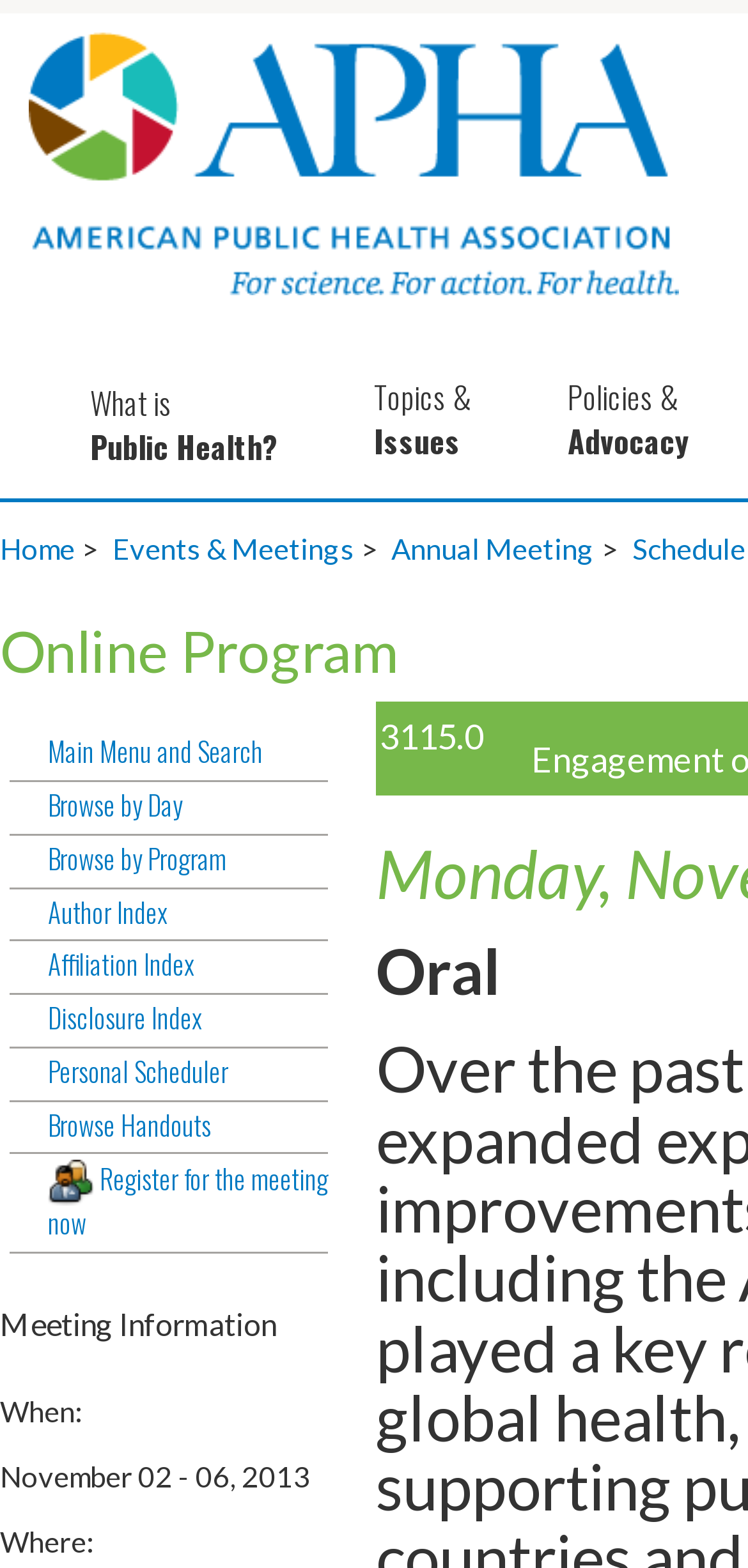Please specify the bounding box coordinates of the clickable region necessary for completing the following instruction: "view meeting information". The coordinates must consist of four float numbers between 0 and 1, i.e., [left, top, right, bottom].

[0.0, 0.832, 0.503, 0.857]